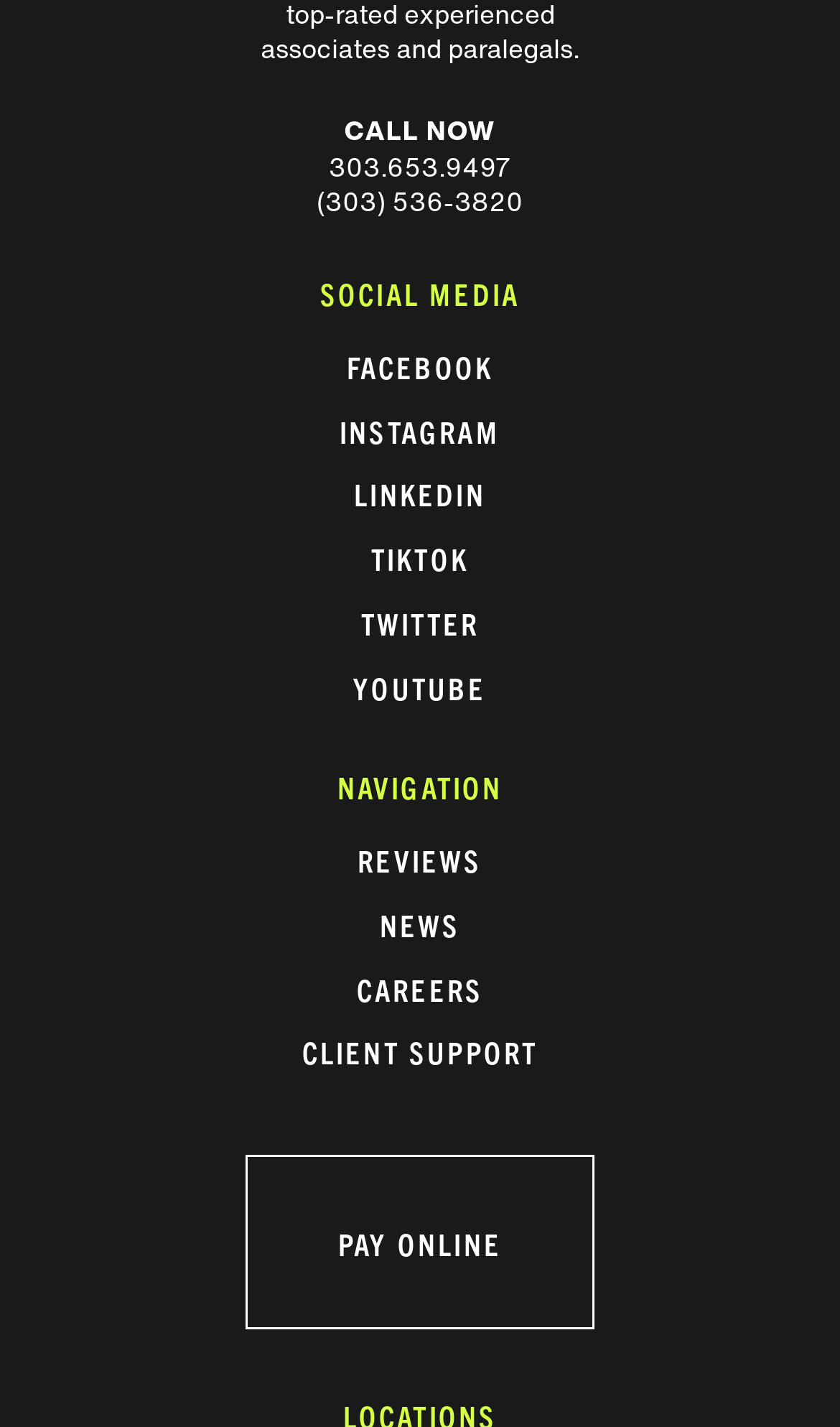Please identify the bounding box coordinates of the element I need to click to follow this instruction: "Check client support".

[0.359, 0.768, 0.641, 0.795]